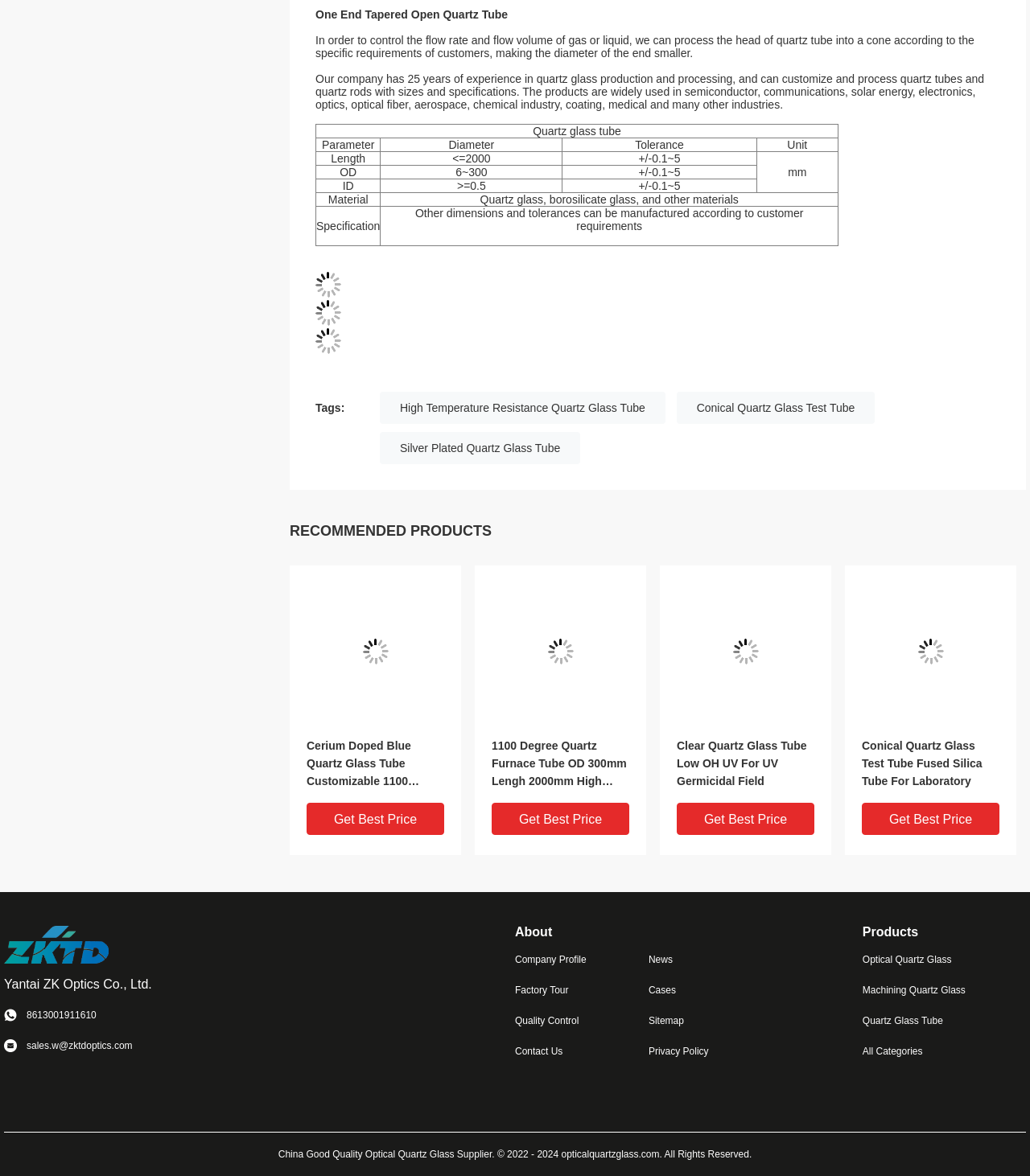What is the maximum length of the quartz glass tube? Refer to the image and provide a one-word or short phrase answer.

2000